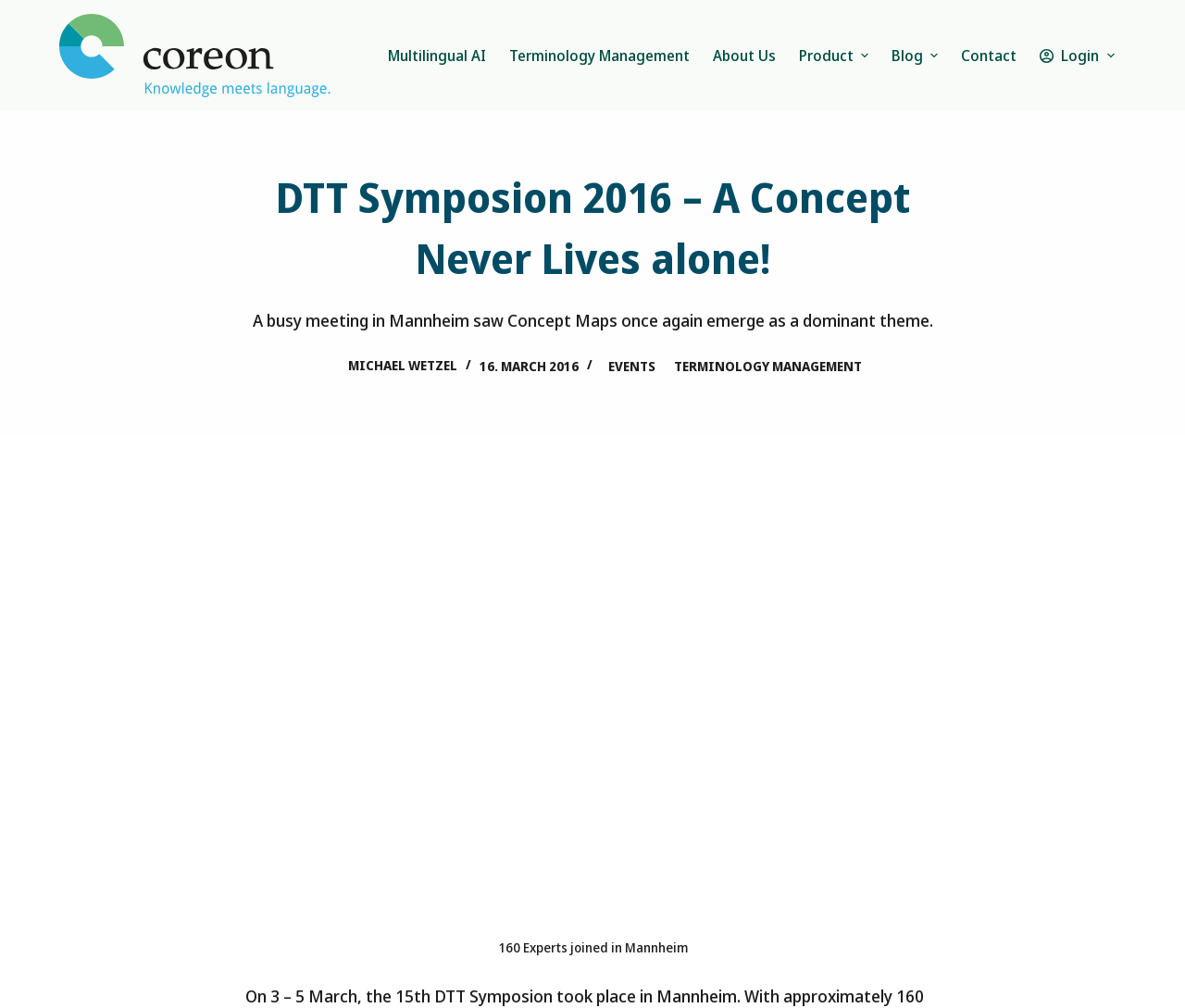What is the name of the person mentioned on the webpage?
Refer to the screenshot and answer in one word or phrase.

Michael Wetzel